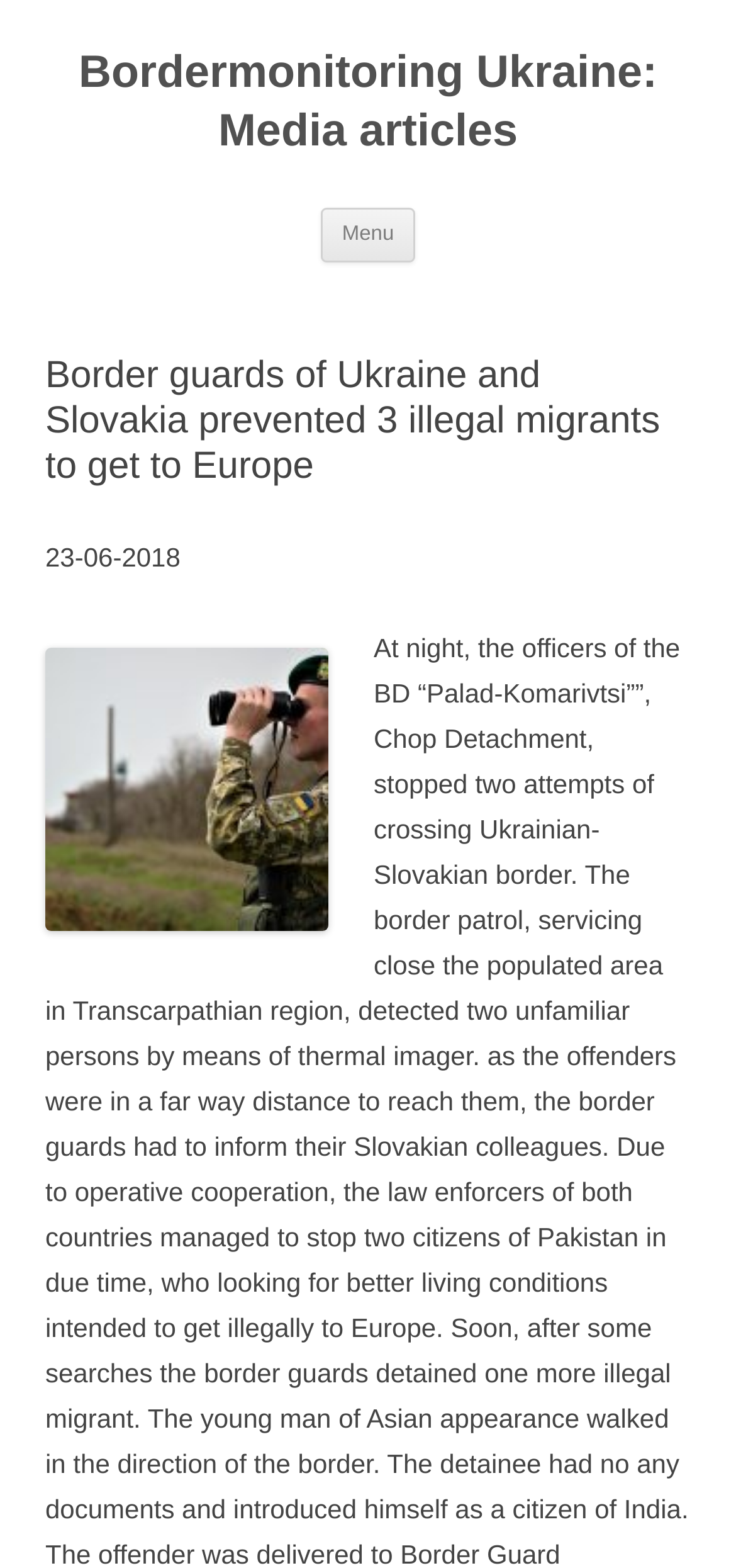Can you give a detailed response to the following question using the information from the image? What type of content can be found on this webpage?

I determined the type of content by looking at the heading element at [0.062, 0.029, 0.938, 0.103] which contains the text 'Bordermonitoring Ukraine: Media articles', indicating that this webpage is related to media articles.